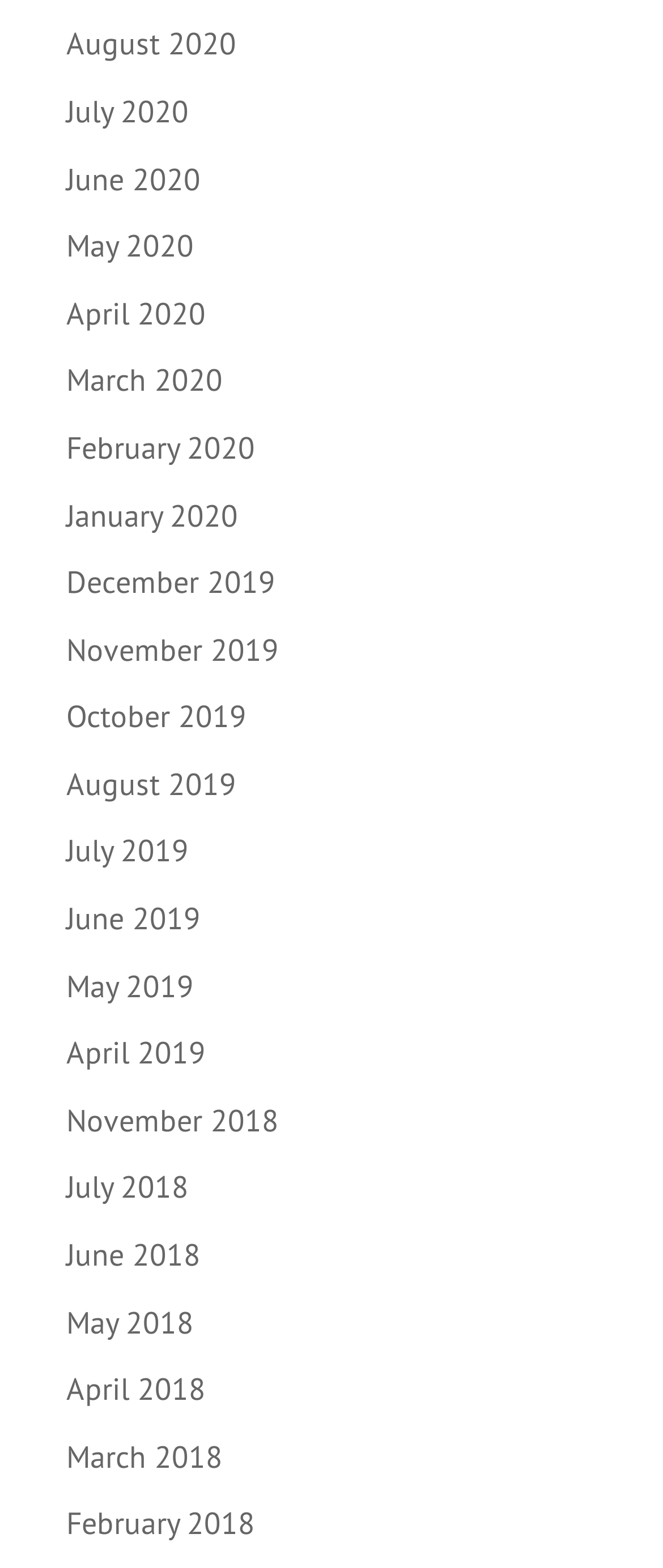Determine the bounding box coordinates for the area you should click to complete the following instruction: "browse June 2018".

[0.1, 0.788, 0.303, 0.813]